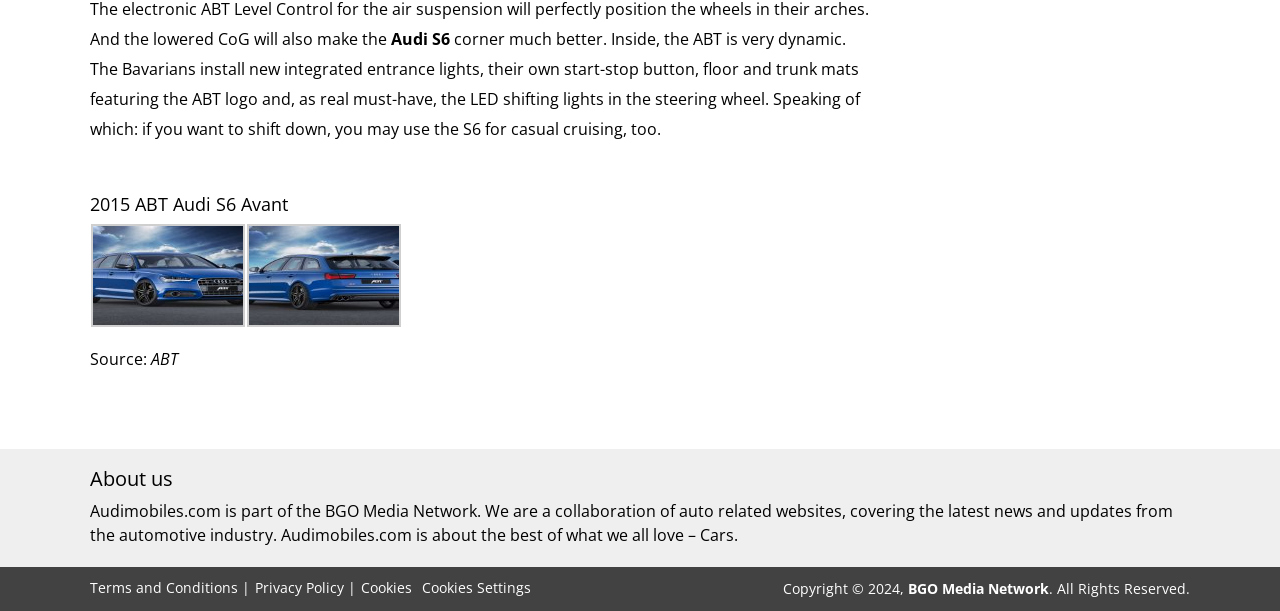Find and provide the bounding box coordinates for the UI element described with: "Cookies Settings".

[0.33, 0.944, 0.415, 0.98]